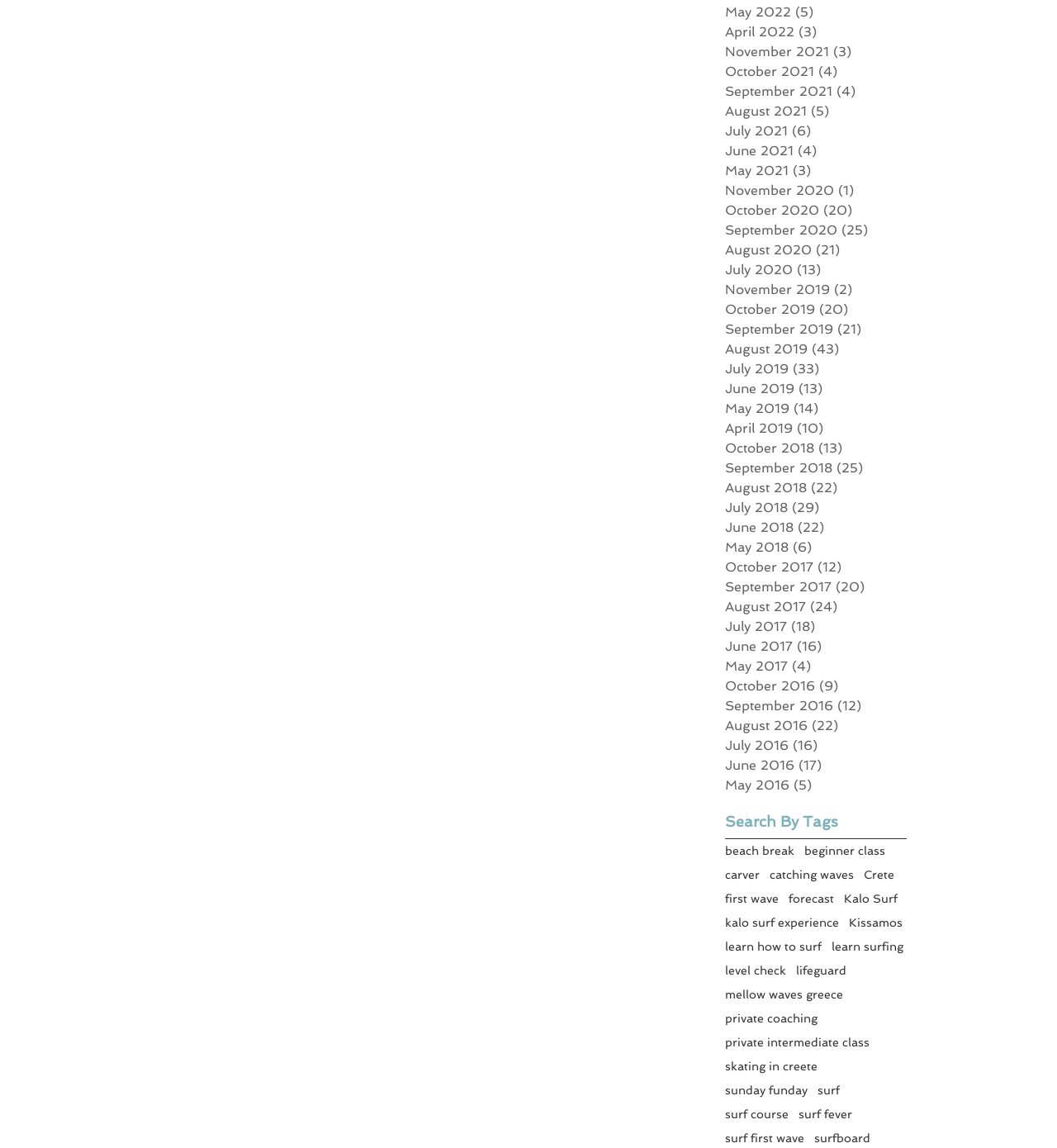Based on the image, give a detailed response to the question: What is the purpose of this webpage?

Based on the links and headings on the webpage, it appears to be a blog about surfing, with posts organized by month and tags related to surfing.